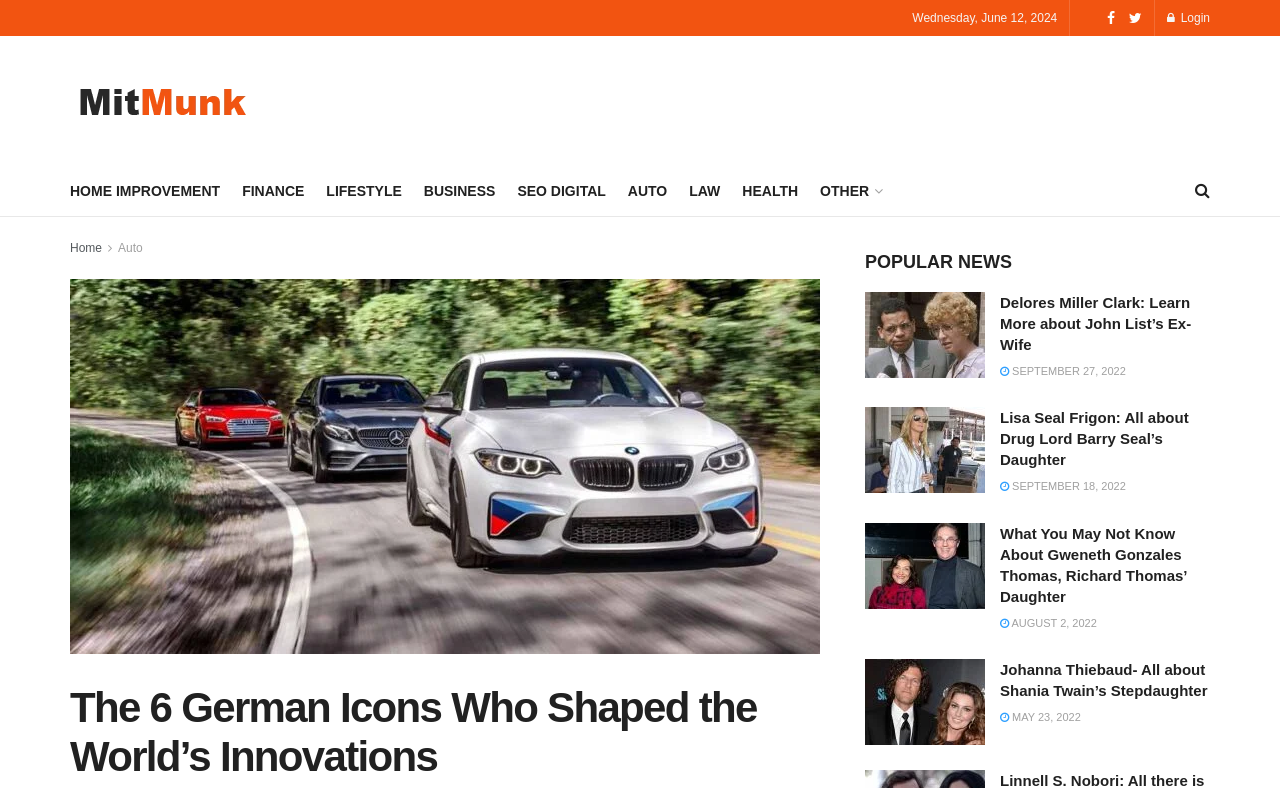Given the following UI element description: "Home Improvement", find the bounding box coordinates in the webpage screenshot.

[0.055, 0.225, 0.172, 0.26]